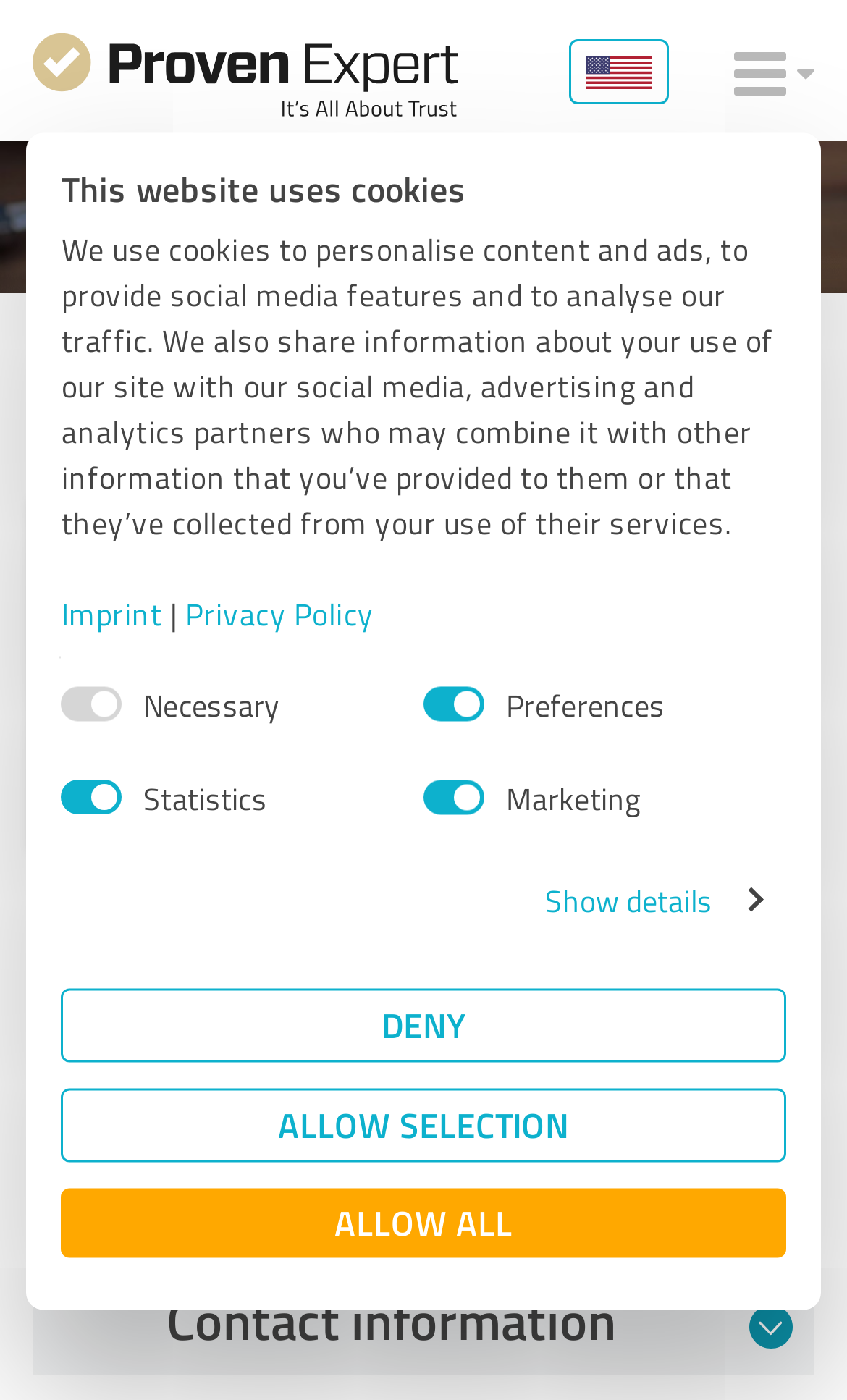What language is currently selected on the webpage?
Answer the question in as much detail as possible.

I noticed a button with the text 'American English' and an image of the American flag, indicating that the current language selection is American English.